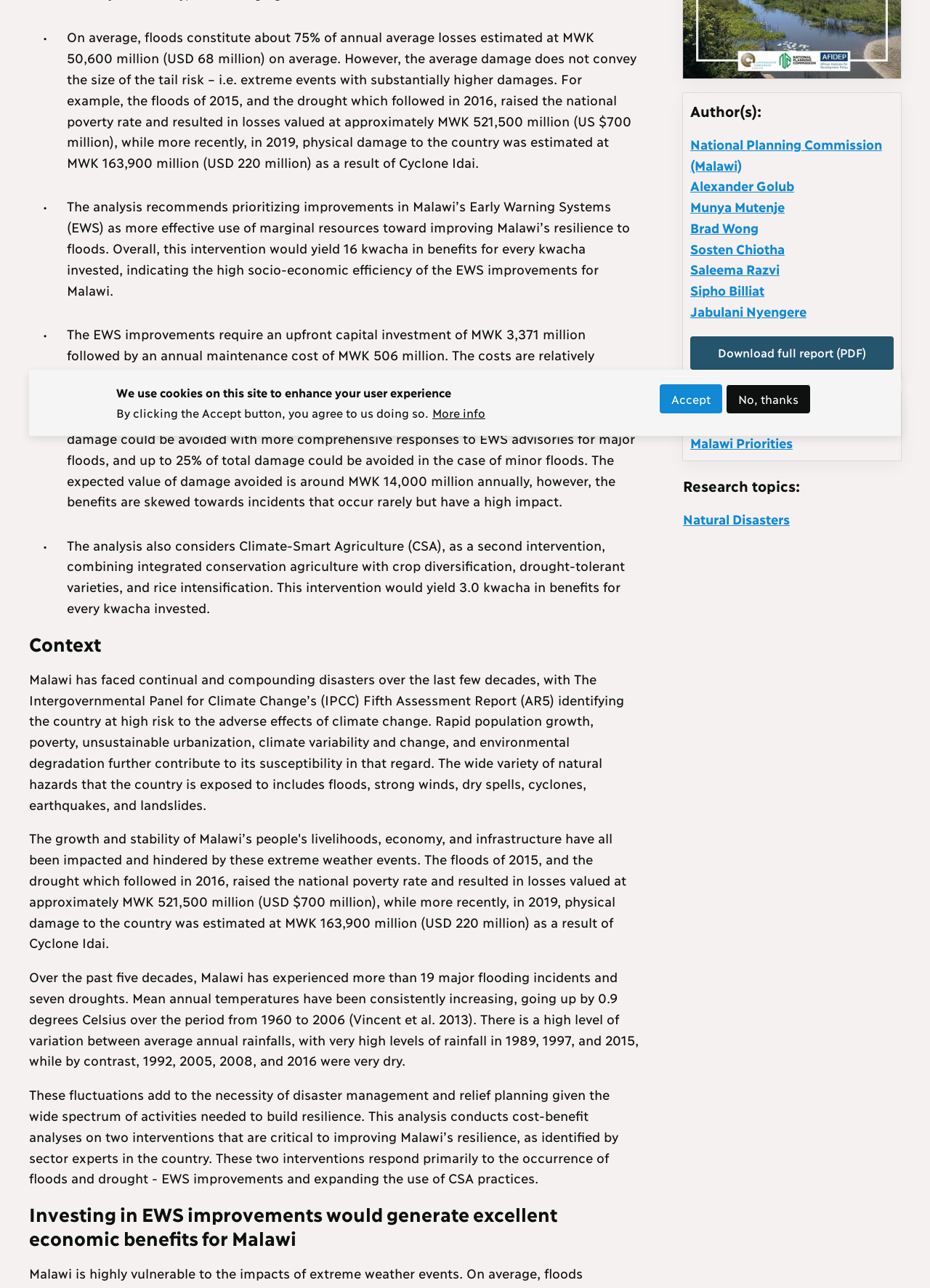Bounding box coordinates are given in the format (top-left x, top-left y, bottom-right x, bottom-right y). All values should be floating point numbers between 0 and 1. Provide the bounding box coordinate for the UI element described as: No, thanks

[0.781, 0.298, 0.871, 0.321]